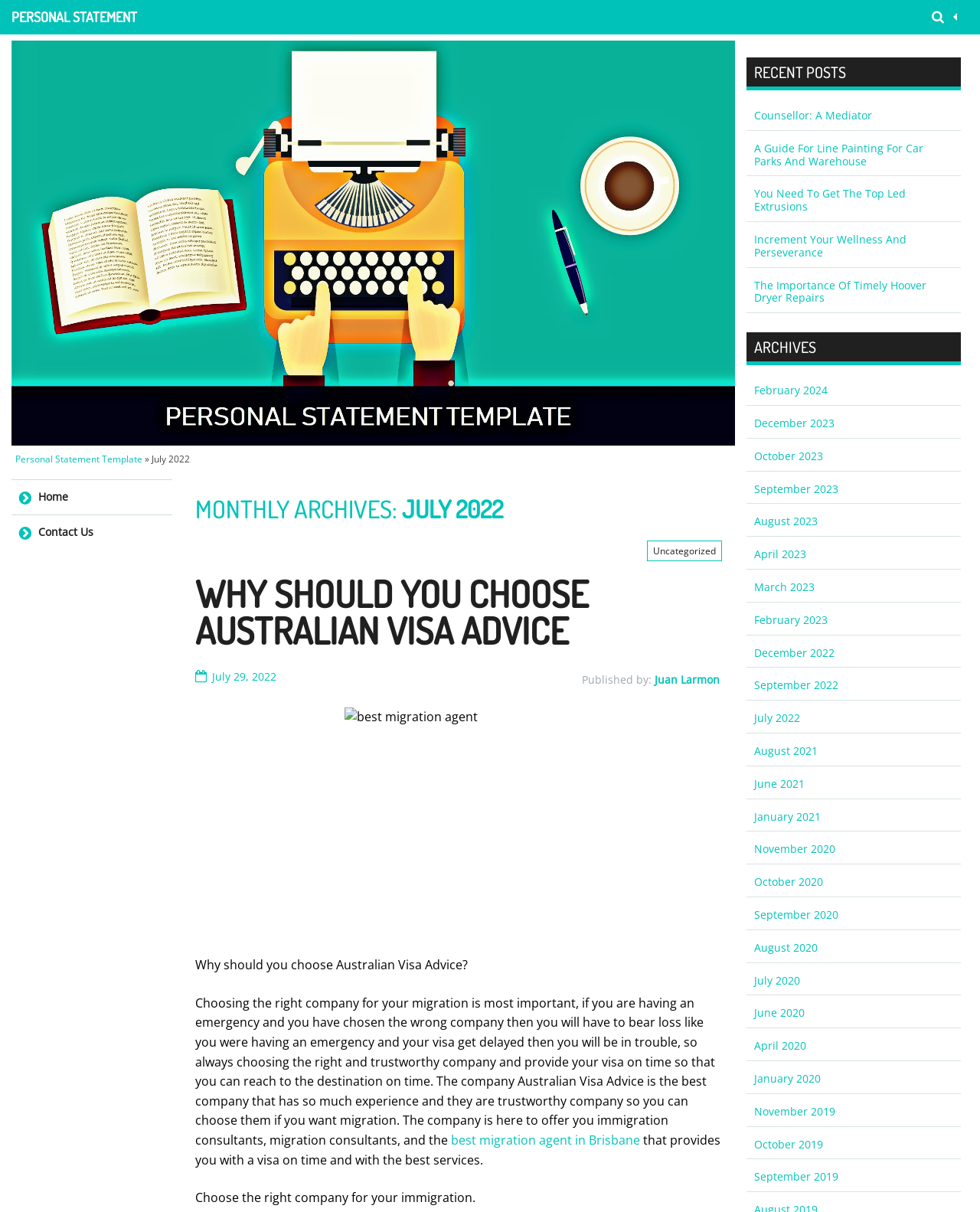What is the title of the personal statement template?
Answer the question with as much detail as possible.

The title of the personal statement template can be found at the top of the webpage, which is 'July 2022 – Personal Statement Template'. This is a clear indication that the webpage is providing a personal statement template for the month of July 2022.